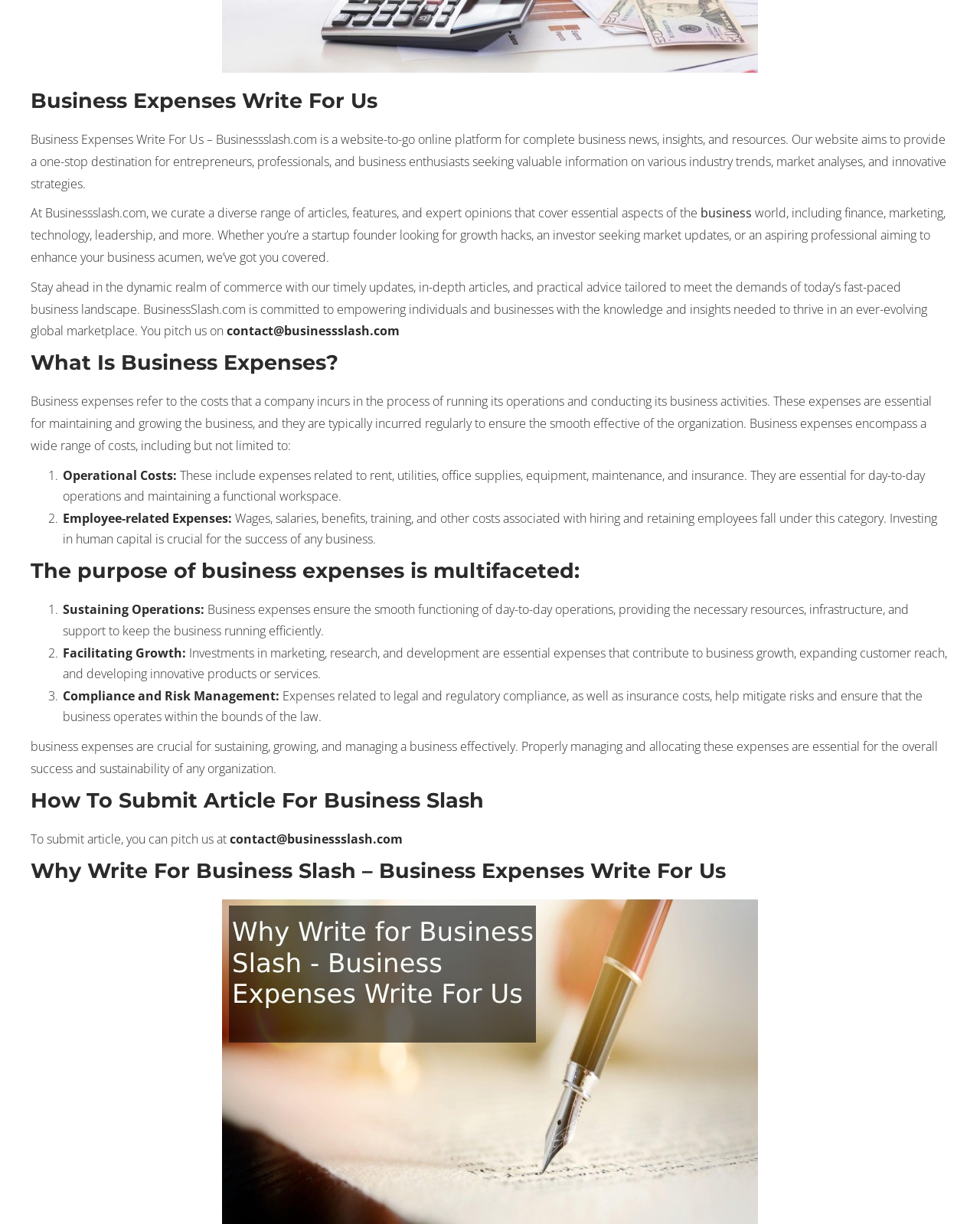Predict the bounding box coordinates of the UI element that matches this description: "Business Slash21". The coordinates should be in the format [left, top, right, bottom] with each value between 0 and 1.

[0.035, 0.025, 0.324, 0.037]